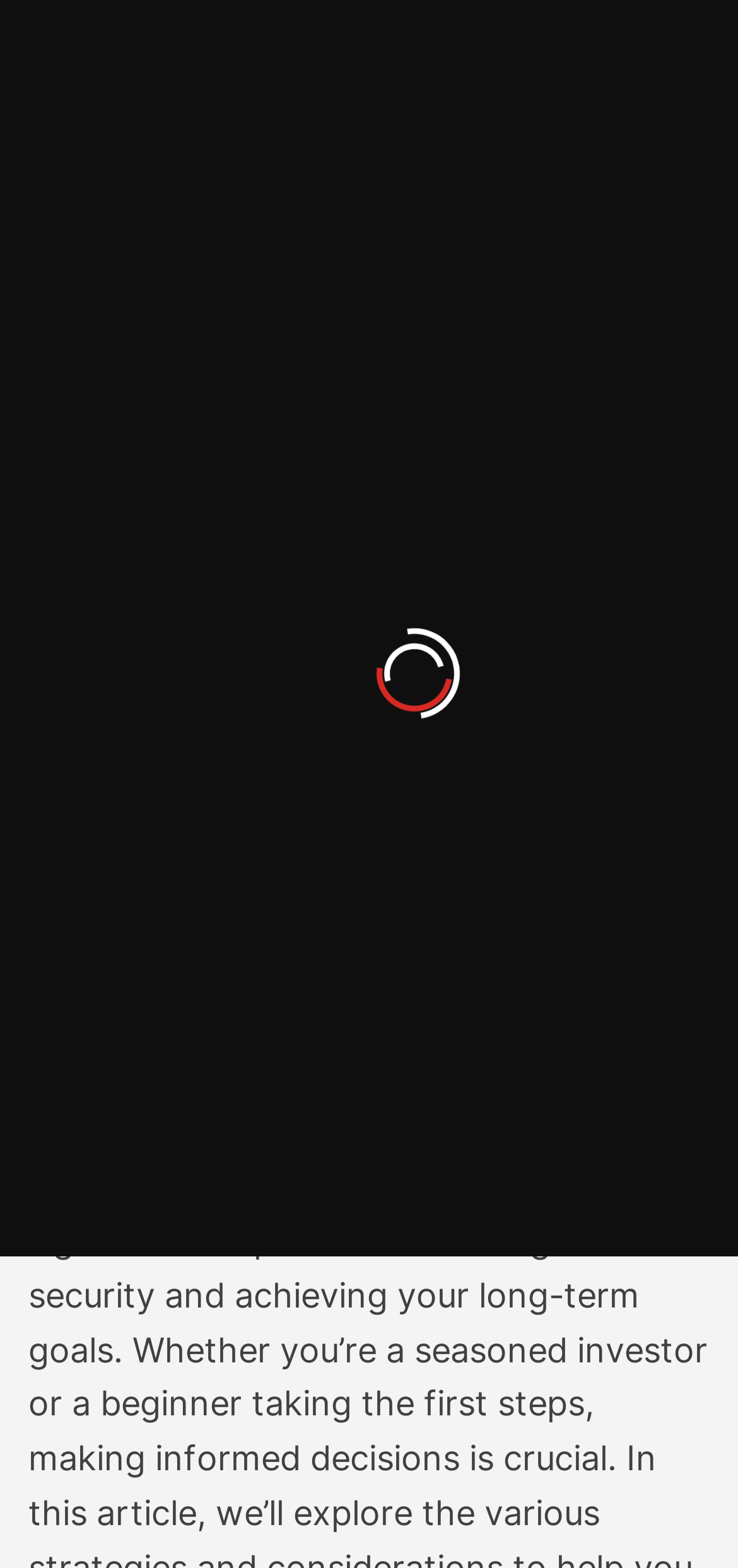Reply to the question with a single word or phrase:
What is the name of the website?

How2Invest